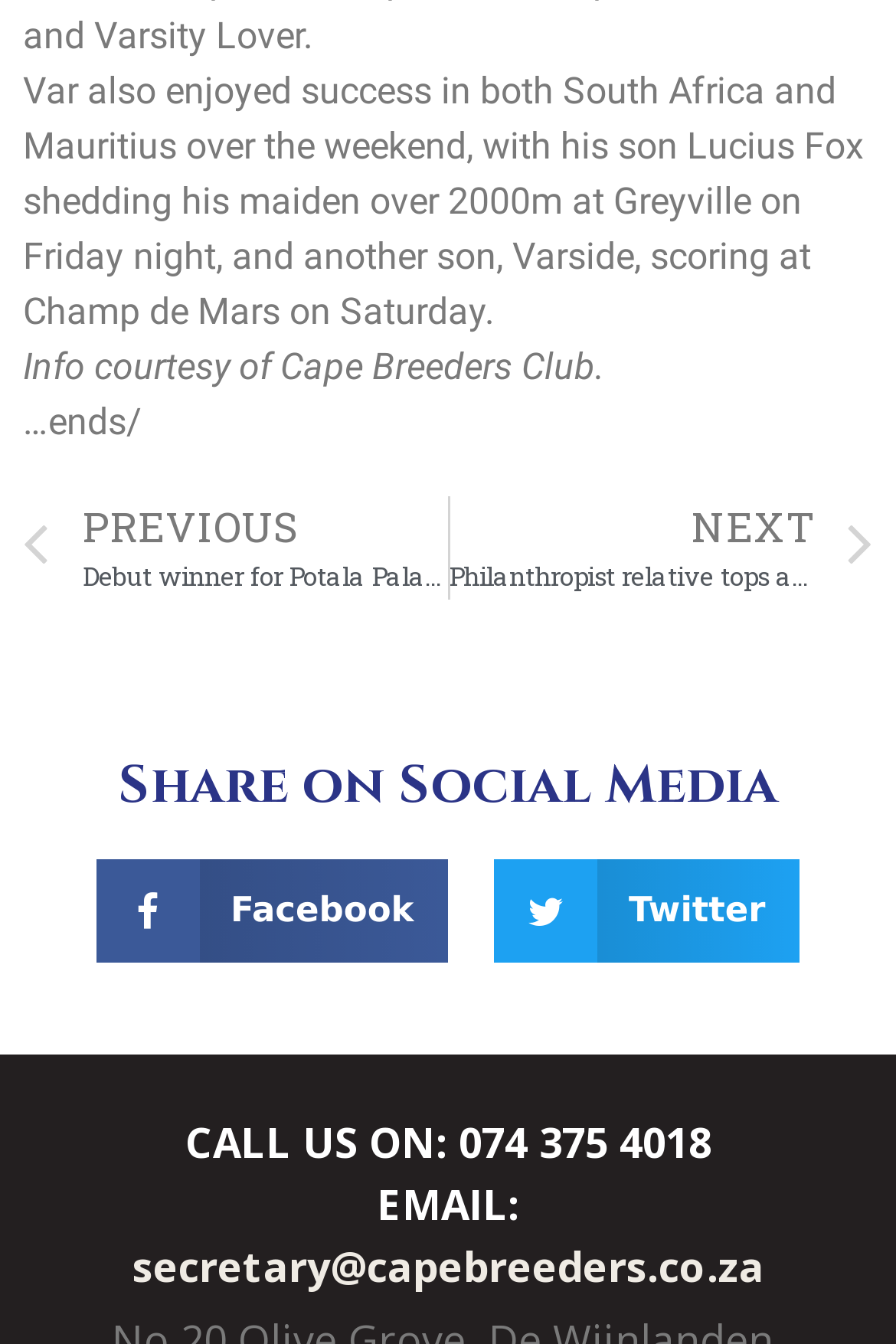Utilize the information from the image to answer the question in detail:
What is the name of the horse mentioned?

The name of the horse mentioned is 'Var' which is found in the first StaticText element with the text 'Var also enjoyed success in both South Africa and Mauritius over the weekend...'.